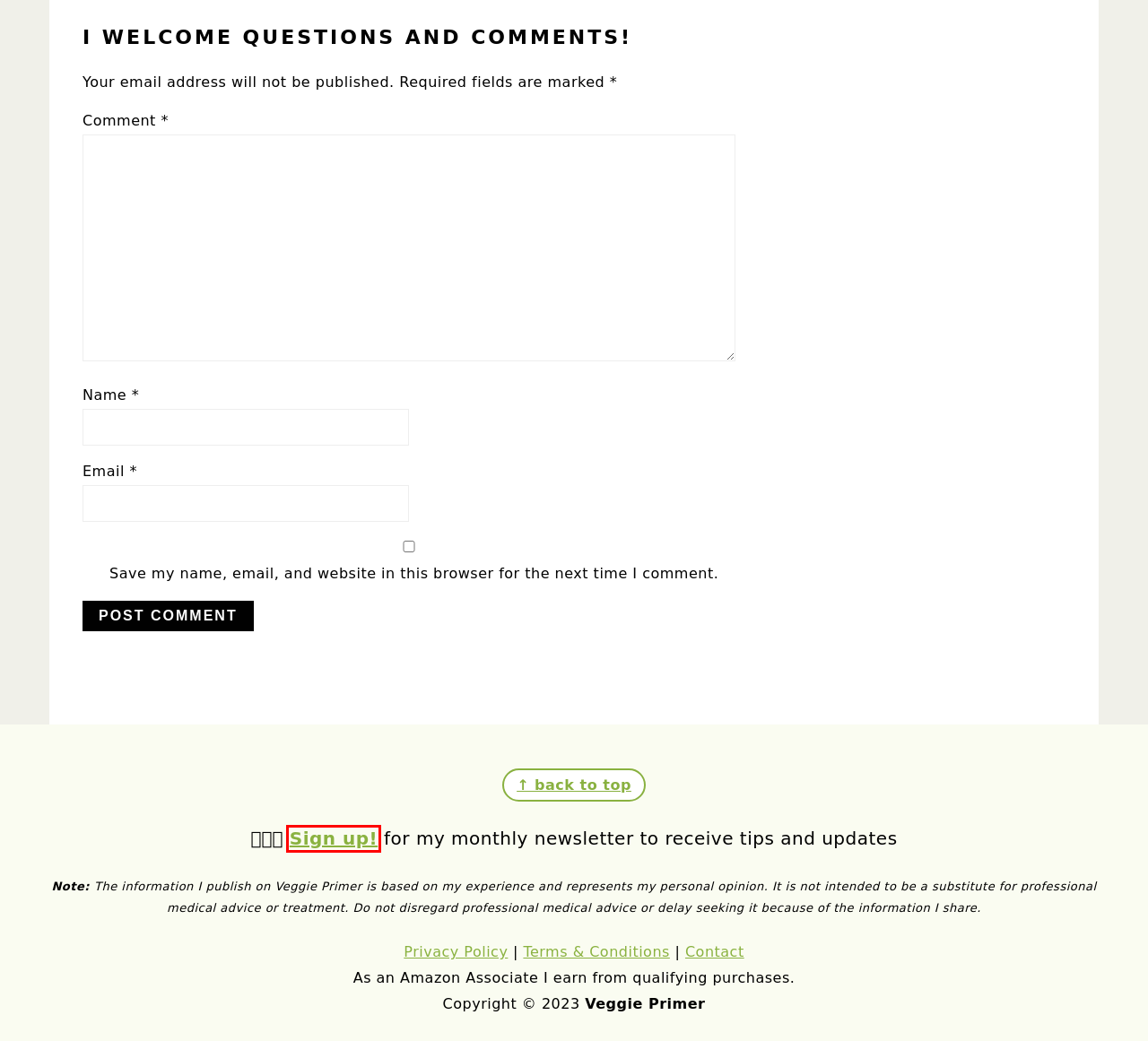Provided is a screenshot of a webpage with a red bounding box around an element. Select the most accurate webpage description for the page that appears after clicking the highlighted element. Here are the candidates:
A. Terms and Conditions | Veggie Primer
B. Black Rice Veggie Salad - A.K.A Forbidden Rice | Veggie Primer
C. Spicy Watermelon Spinach Salad | Veggie Primer
D. Planning a Simple Plant-Based Easter Dinner | Veggie Primer
E. Veggie Coleslaw - made with avocado mayo and cashew sour cream | Veggie Primer
F. My Latest Recipes and Tips Delivered to Your InBox | Veggie Primer
G. Tips | Veggie Primer
H. Privacy Policy | Veggie Primer

F